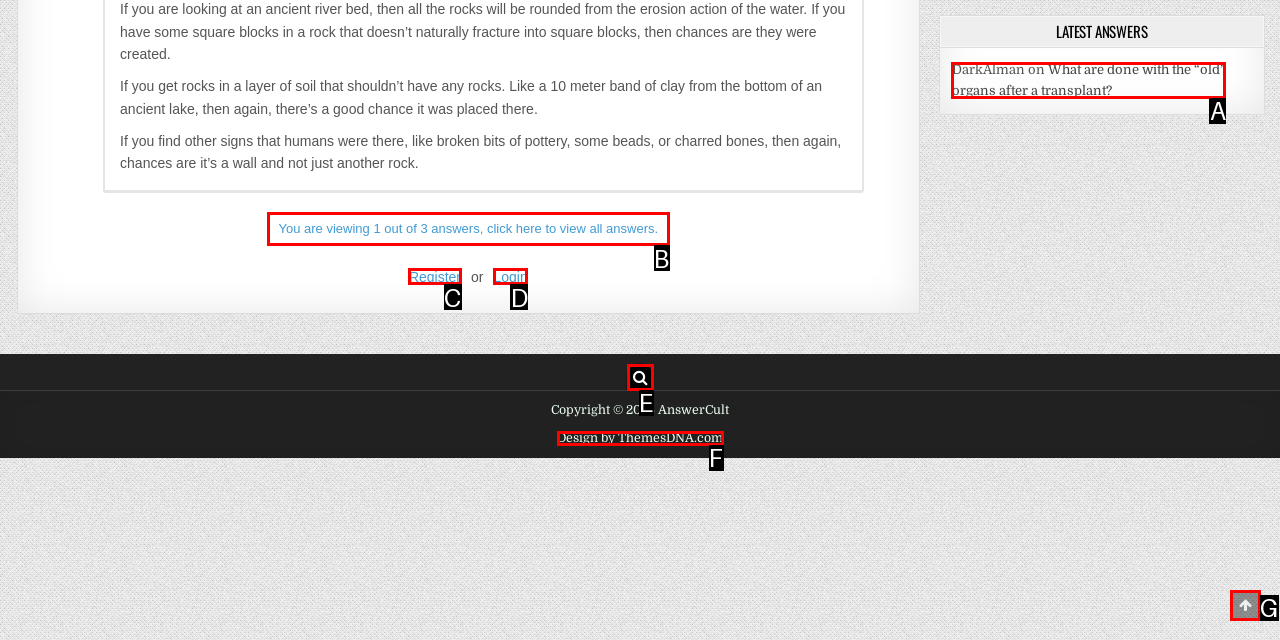From the options provided, determine which HTML element best fits the description: title="Search". Answer with the correct letter.

E